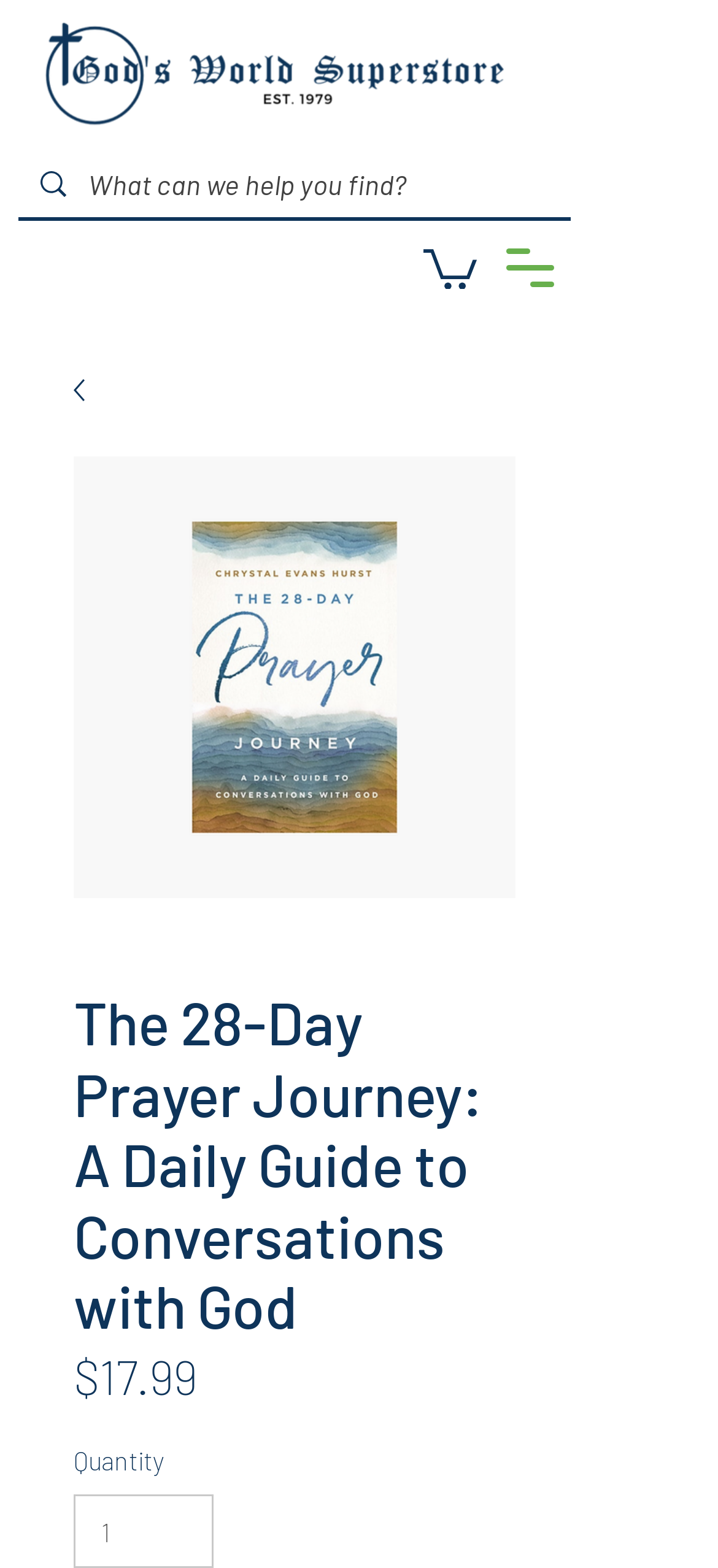How many images are there in the navigation menu?
Please respond to the question with a detailed and well-explained answer.

I counted the number of images in the navigation menu by looking at the elements with the type 'image' and found only one image with the bounding box coordinates [0.056, 0.109, 0.092, 0.126].